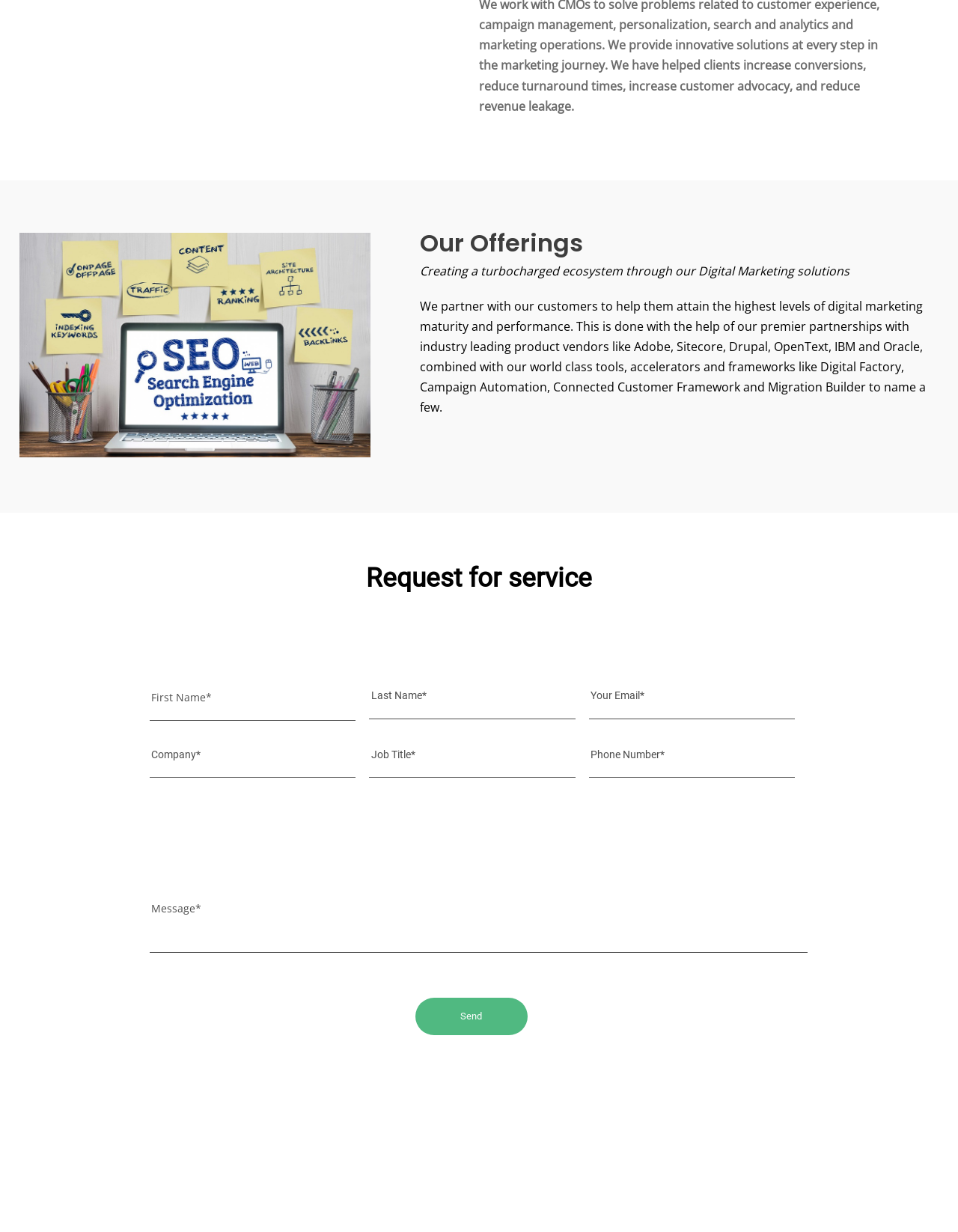What is the name of the framework mentioned in the text?
Using the image as a reference, deliver a detailed and thorough answer to the question.

The text mentions several frameworks and tools, including Digital Factory, Campaign Automation, Connected Customer Framework, and Migration Builder, which are used by the company to help their customers achieve digital marketing maturity.